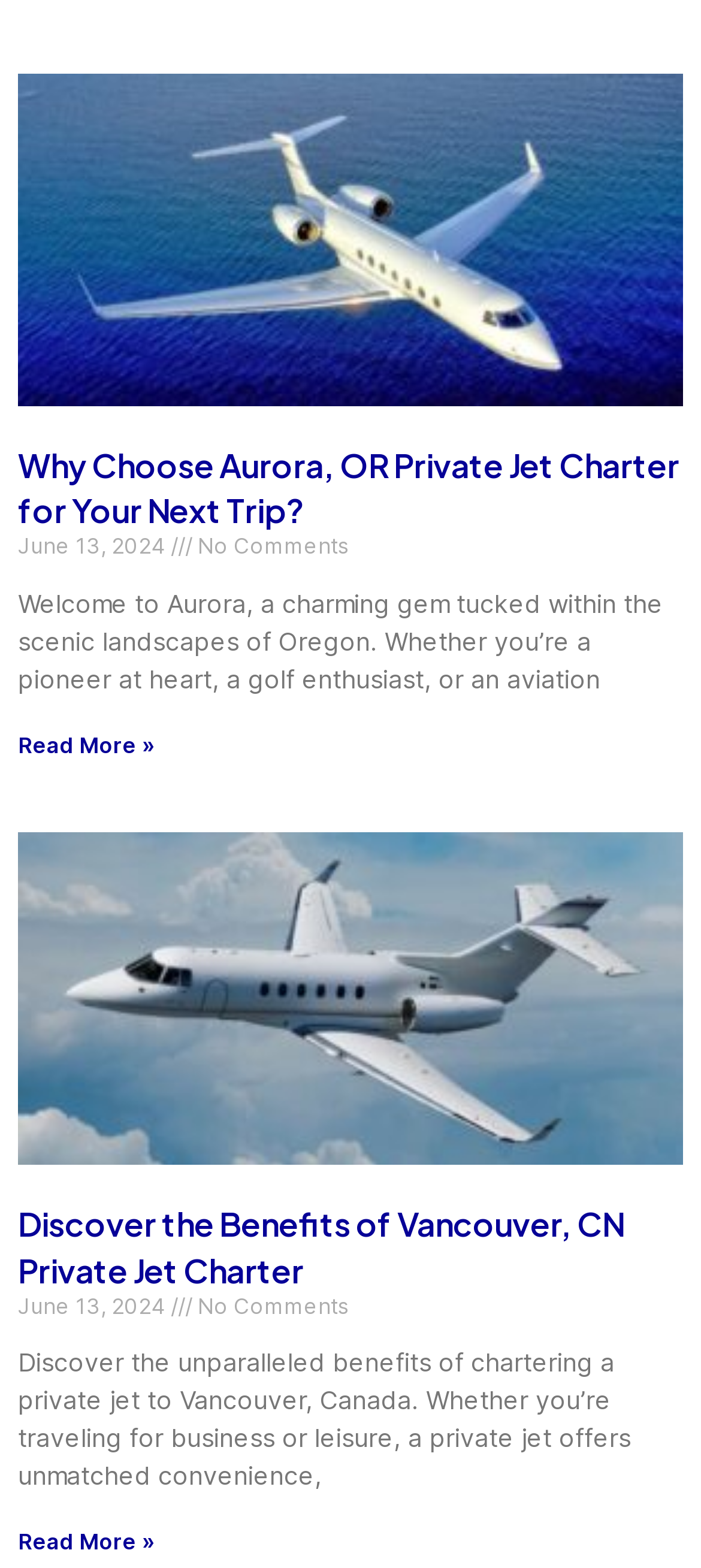Bounding box coordinates should be provided in the format (top-left x, top-left y, bottom-right x, bottom-right y) with all values between 0 and 1. Identify the bounding box for this UI element: Read More »

[0.026, 0.975, 0.221, 0.992]